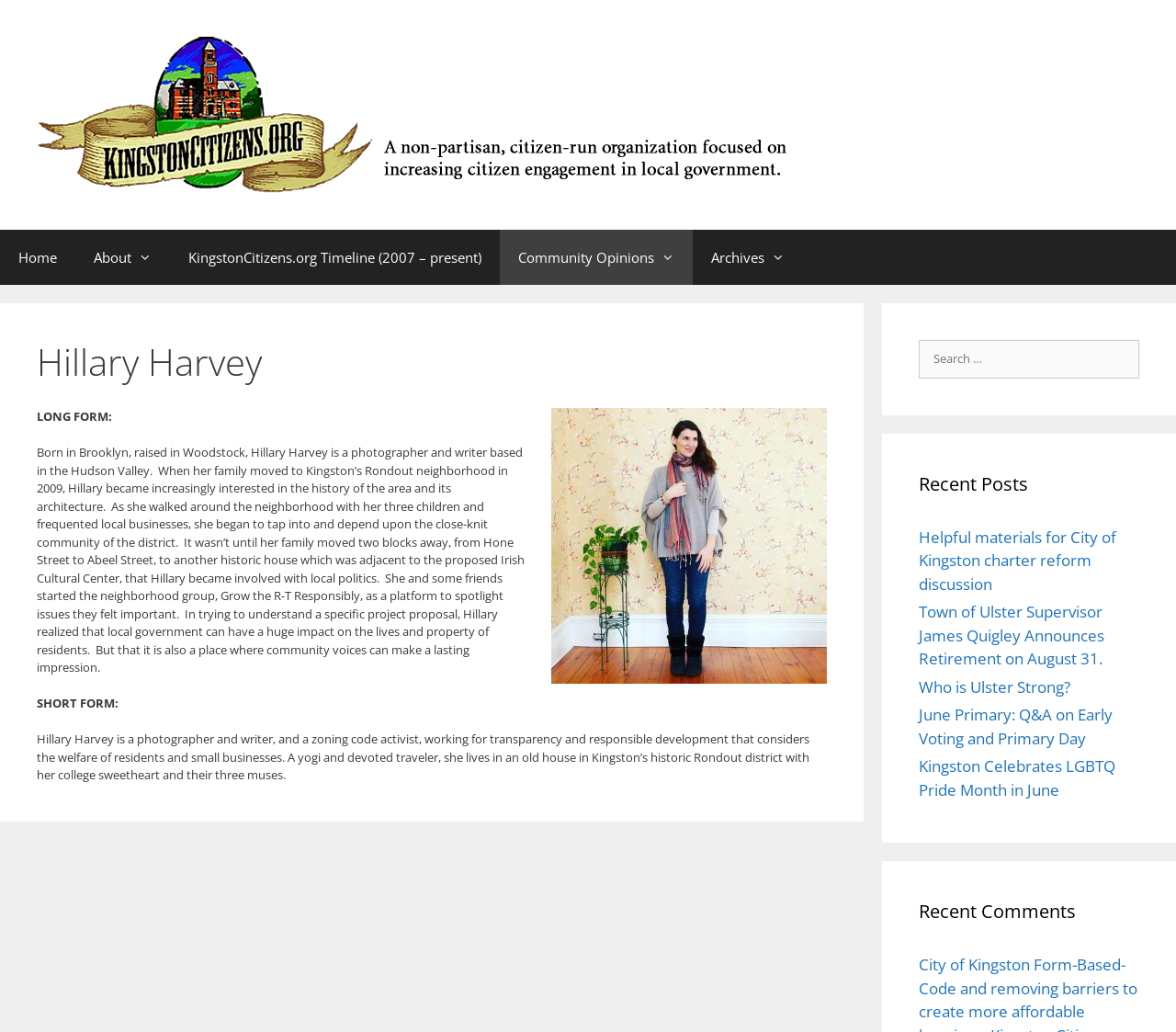Refer to the screenshot and answer the following question in detail:
What is the purpose of the search box?

I inferred the purpose of the search box by looking at its label, which says 'Search for:', and its location in the complementary section, which suggests that it is used to search for content on the website.